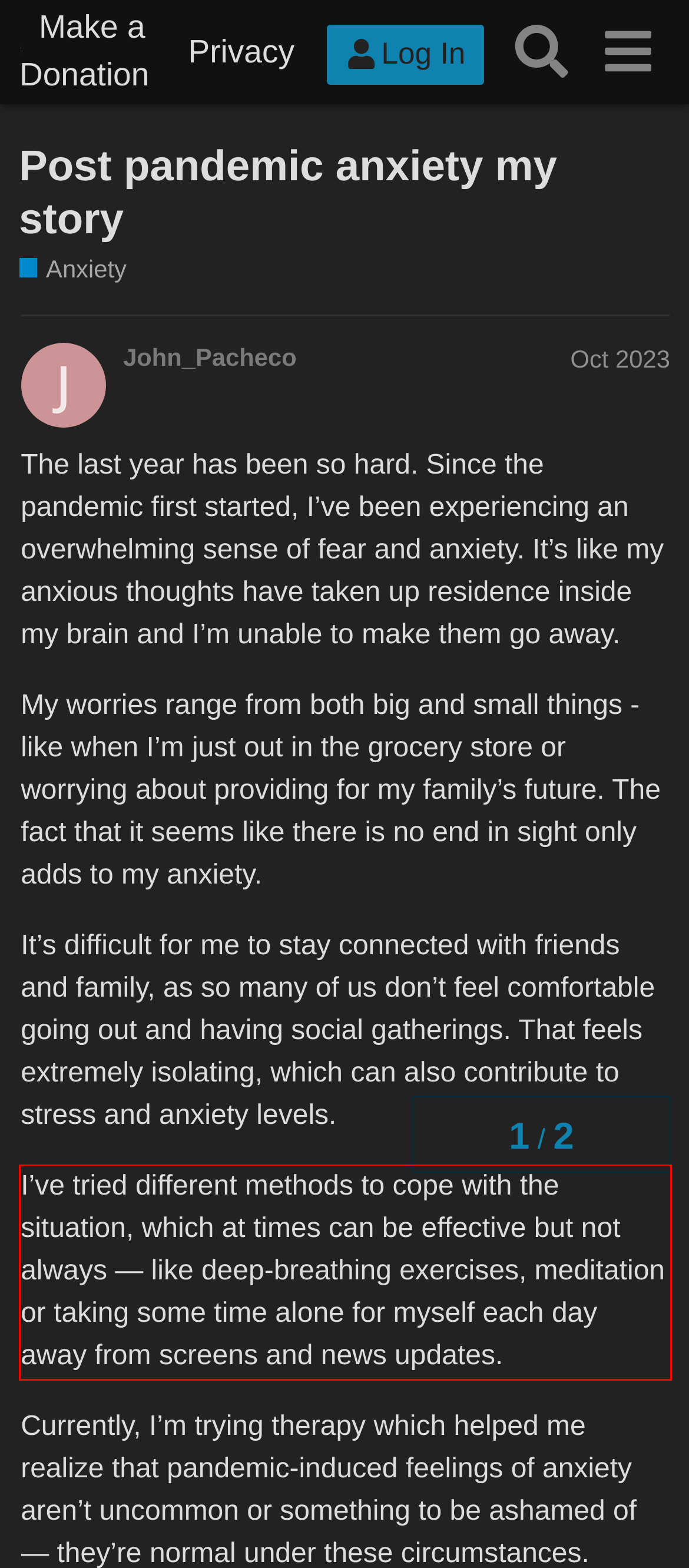Please perform OCR on the text content within the red bounding box that is highlighted in the provided webpage screenshot.

I’ve tried different methods to cope with the situation, which at times can be effective but not always — like deep-breathing exercises, meditation or taking some time alone for myself each day away from screens and news updates.